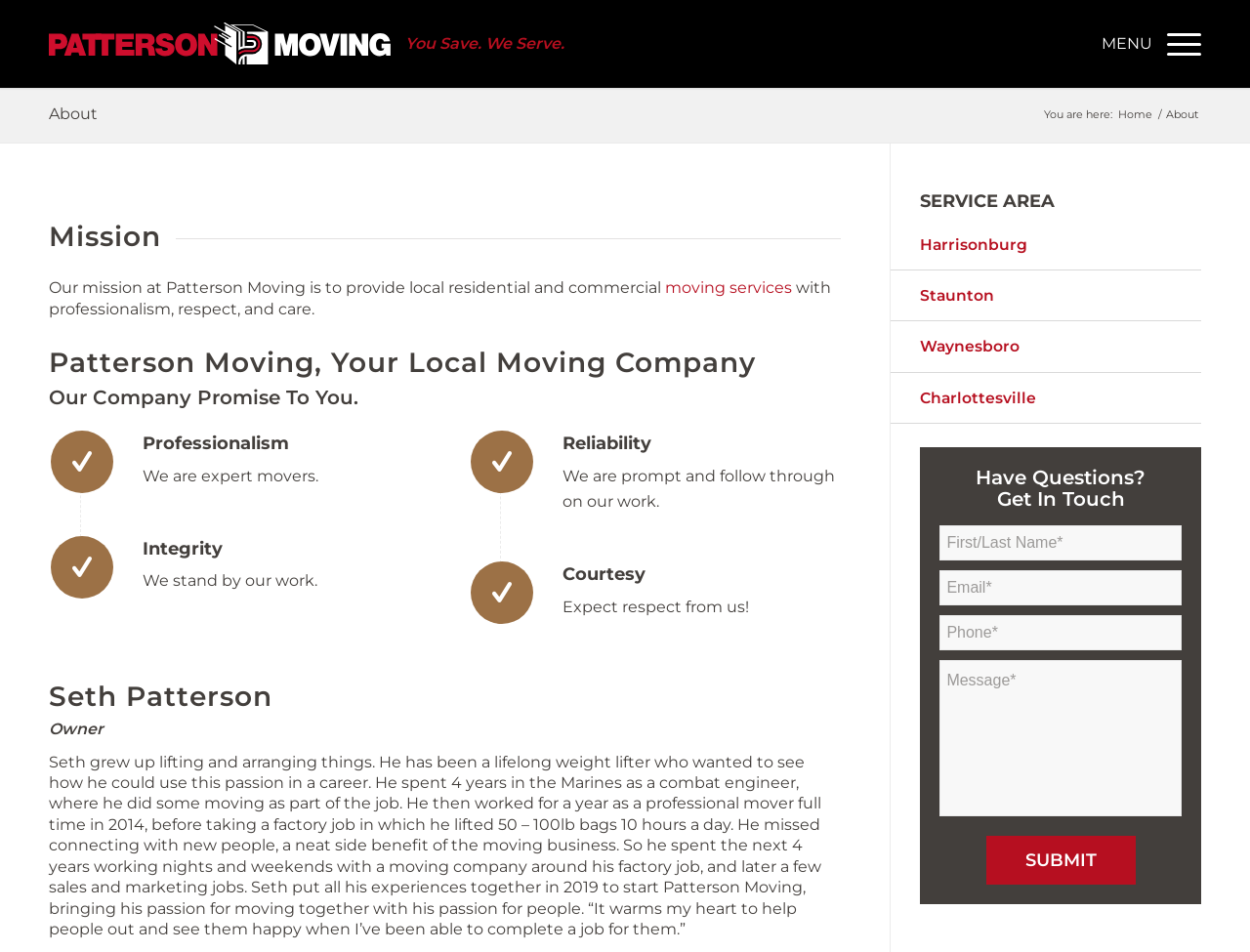Please identify the bounding box coordinates of the area that needs to be clicked to fulfill the following instruction: "Fill in the 'Name' field."

[0.752, 0.552, 0.945, 0.589]